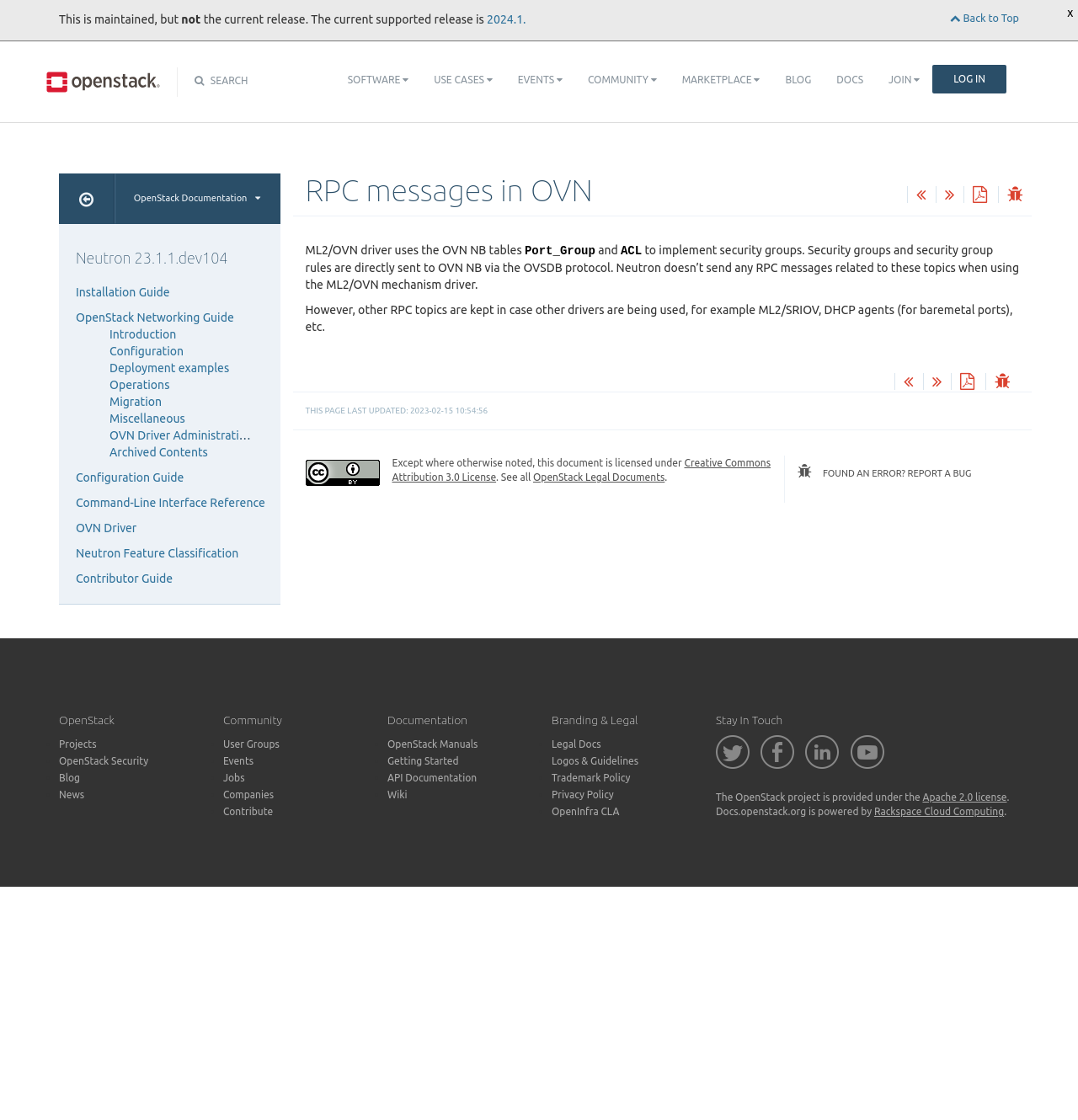What is the purpose of the OVN driver?
Based on the image, give a one-word or short phrase answer.

To implement security groups